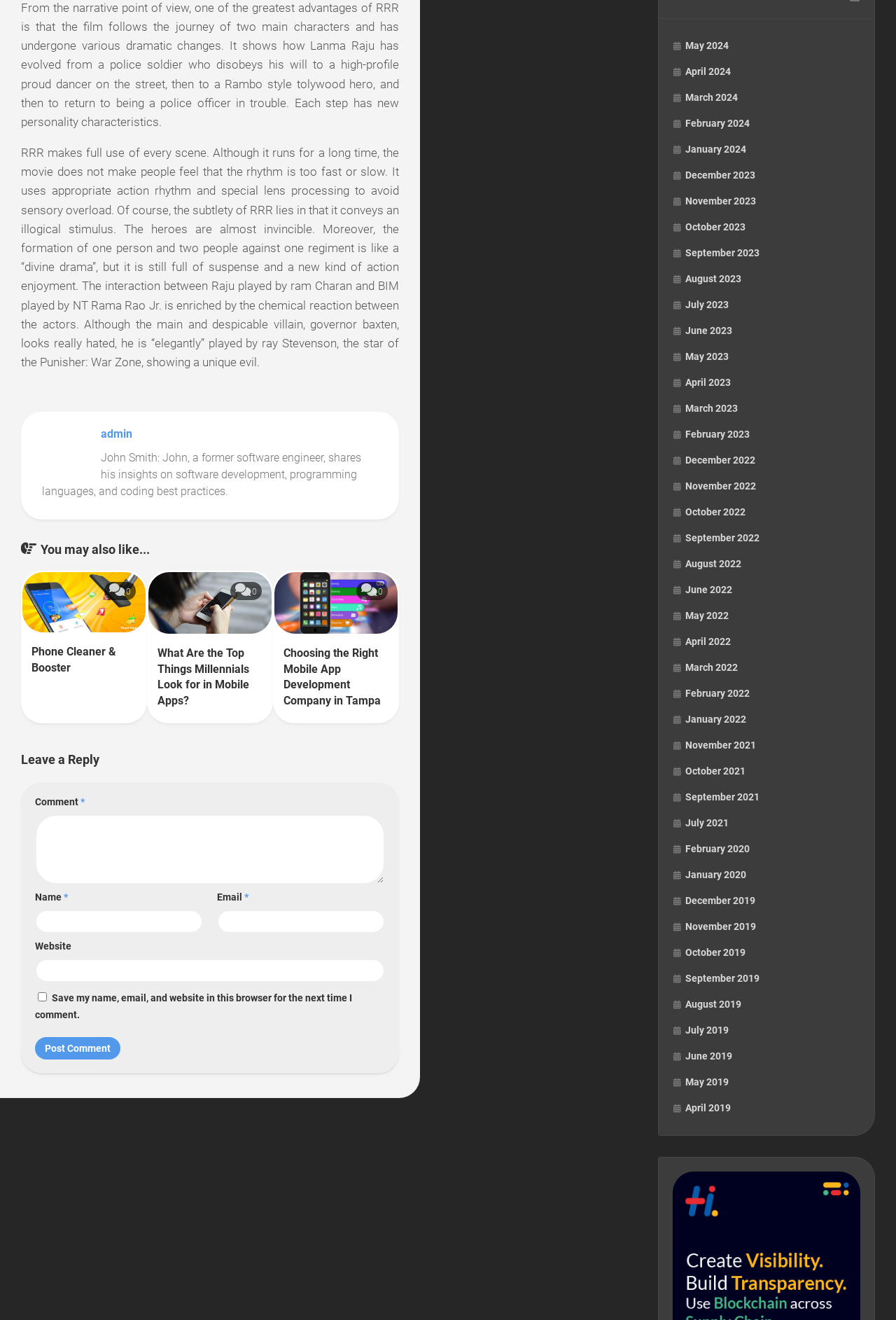Locate the bounding box coordinates of the area you need to click to fulfill this instruction: 'Click on the 'What Are the Top Things Millennials Look for in Mobile Apps?' link'. The coordinates must be in the form of four float numbers ranging from 0 to 1: [left, top, right, bottom].

[0.176, 0.49, 0.278, 0.536]